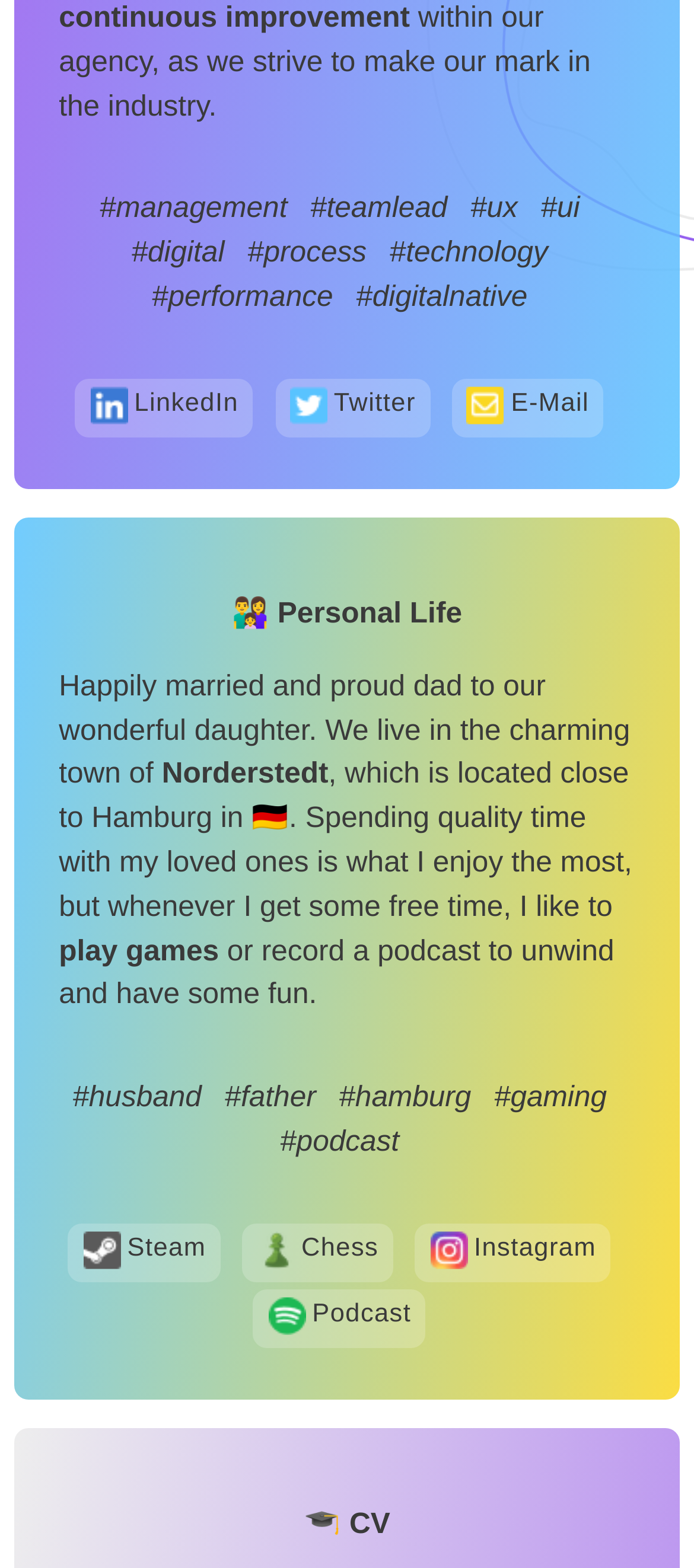Locate the bounding box coordinates of the element that should be clicked to execute the following instruction: "record a podcast".

[0.377, 0.595, 0.692, 0.62]